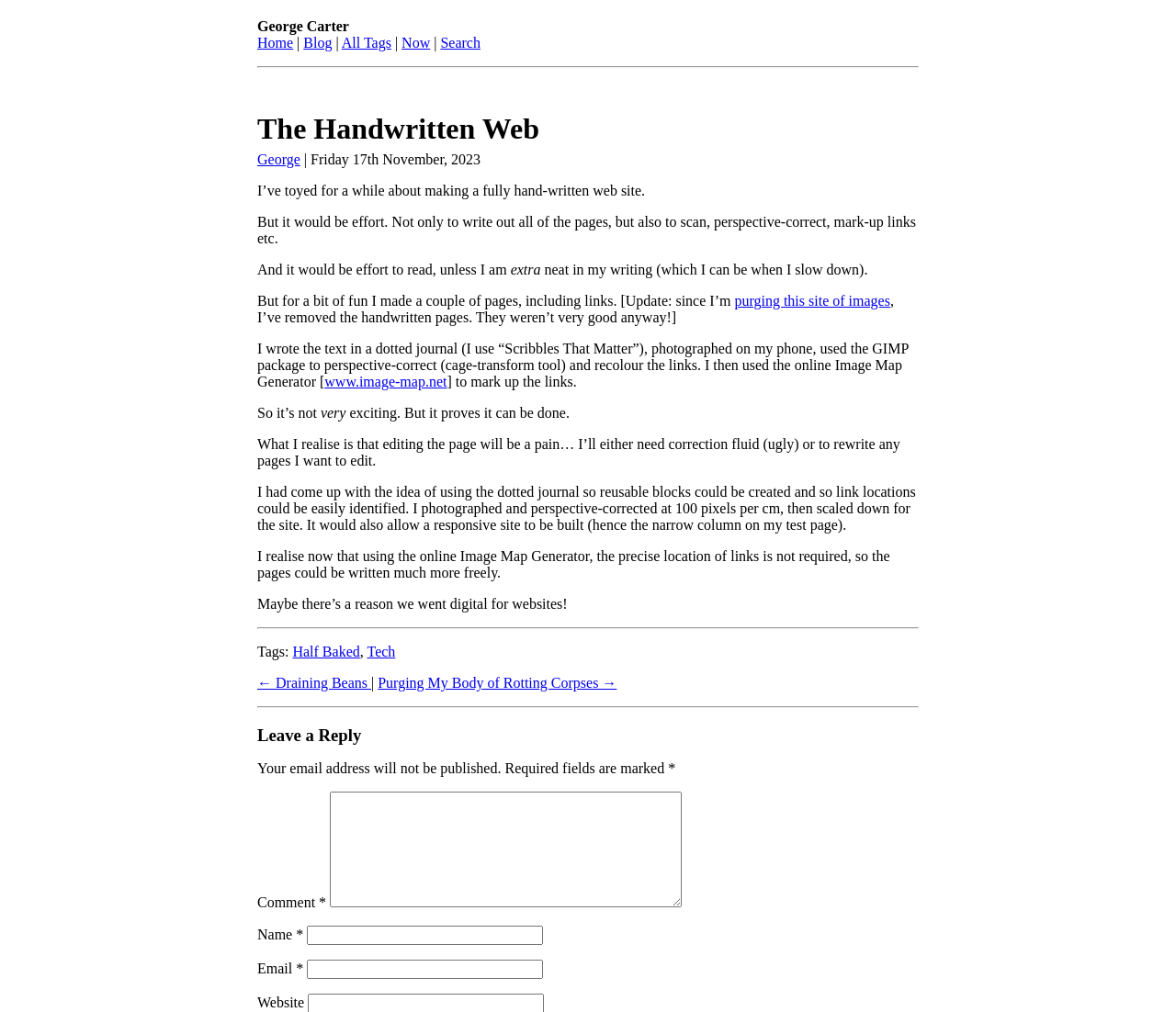Pinpoint the bounding box coordinates of the area that should be clicked to complete the following instruction: "Search for something". The coordinates must be given as four float numbers between 0 and 1, i.e., [left, top, right, bottom].

None